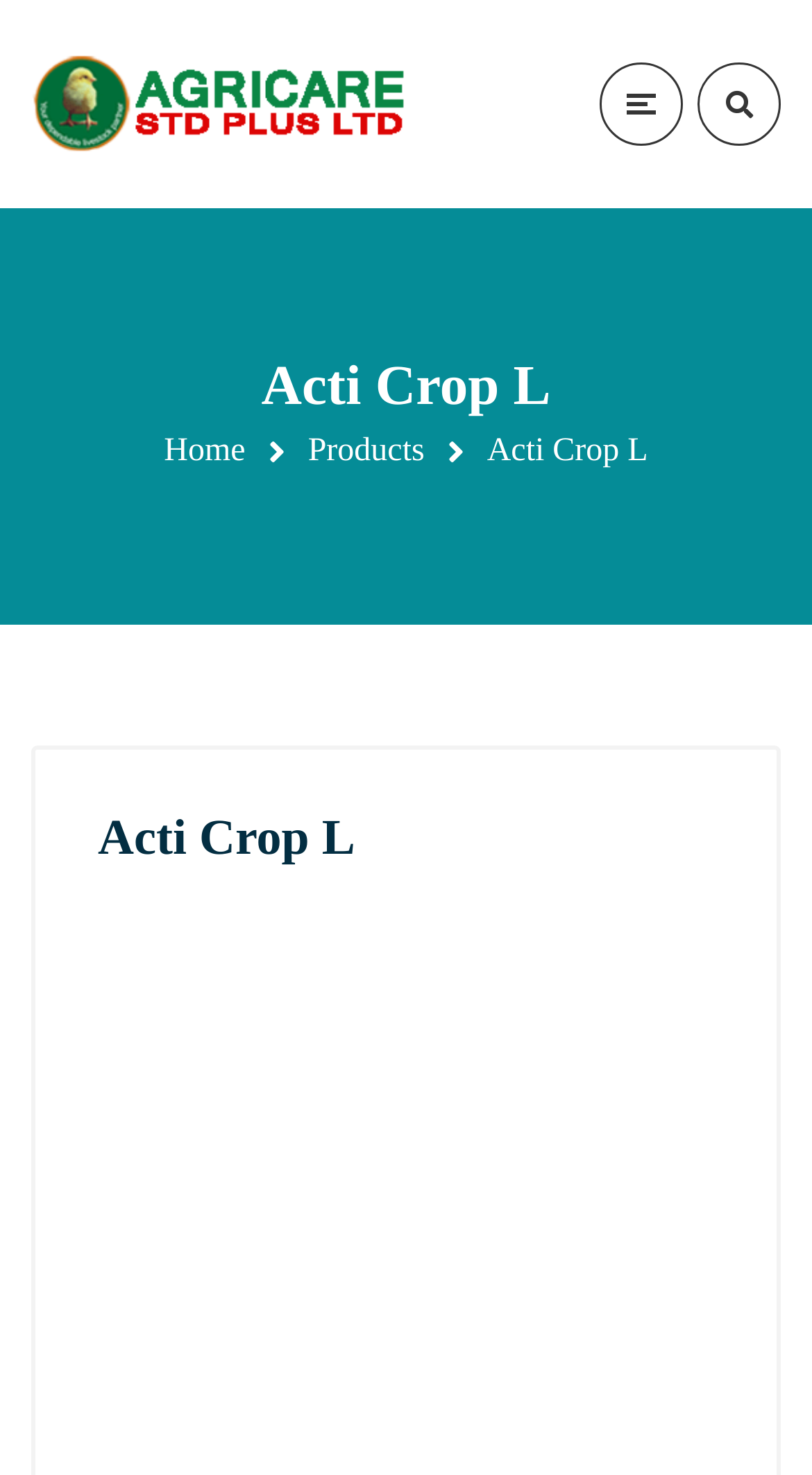Describe all the visual and textual components of the webpage comprehensively.

The webpage is about Acti Crop L, a product or service provided by AGRICARE STD PLUS LTD. At the top left, there is a logo or image of AGRICARE STD PLUS LTD, which is also a clickable link. 

Below the logo, there are two tables, one on the left and one on the right, spanning the entire width of the page. The left table contains a heading "Acti Crop L" in a larger font size, indicating the main topic of the page. 

On the top right, there are three navigation links: "Home" and "Products", which are positioned side by side, and another "Acti Crop L" link below them. 

Further down the page, there is a larger heading "Acti Crop L" that takes up most of the page width, suggesting that the main content of the page is related to this product or service.